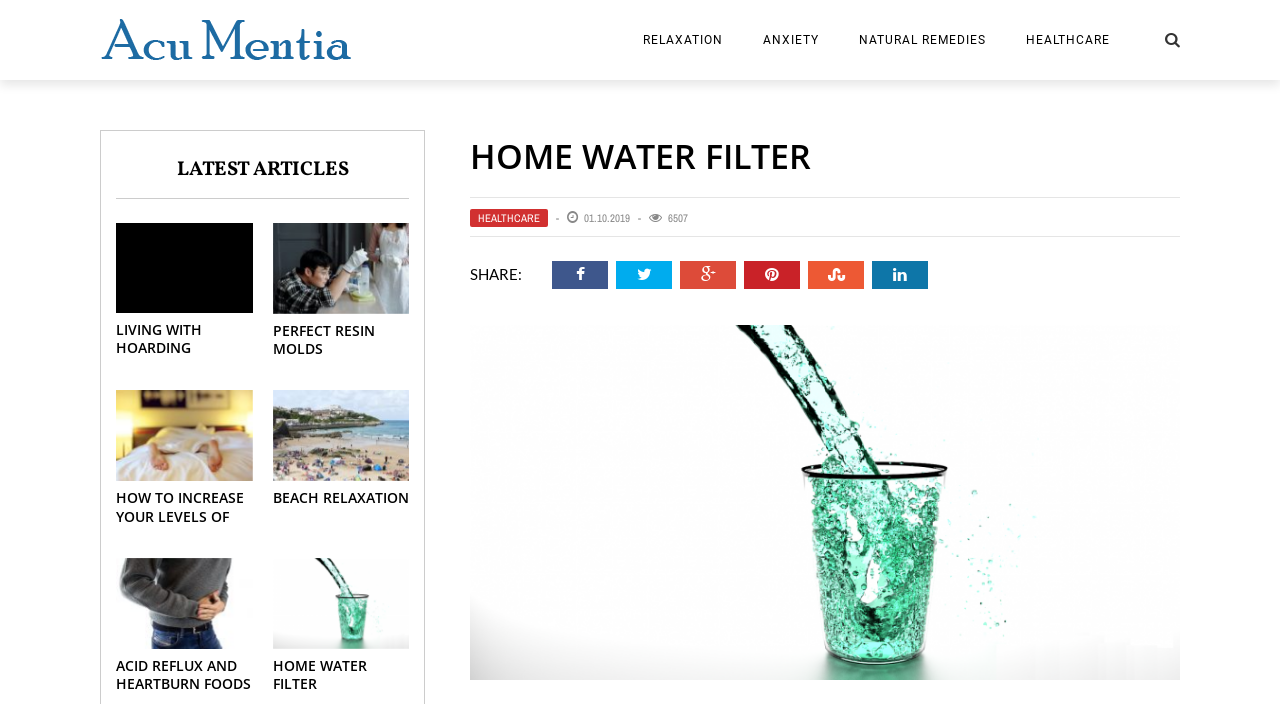What are the social media platforms listed at the bottom of the webpage?
Please answer the question with a detailed and comprehensive explanation.

The social media platforms are listed at the bottom of the webpage, and they are represented by their respective icons. The platforms are Facebook, Twitter, Google Plus, Pinterest, Stumbleupon, and Linkedin.